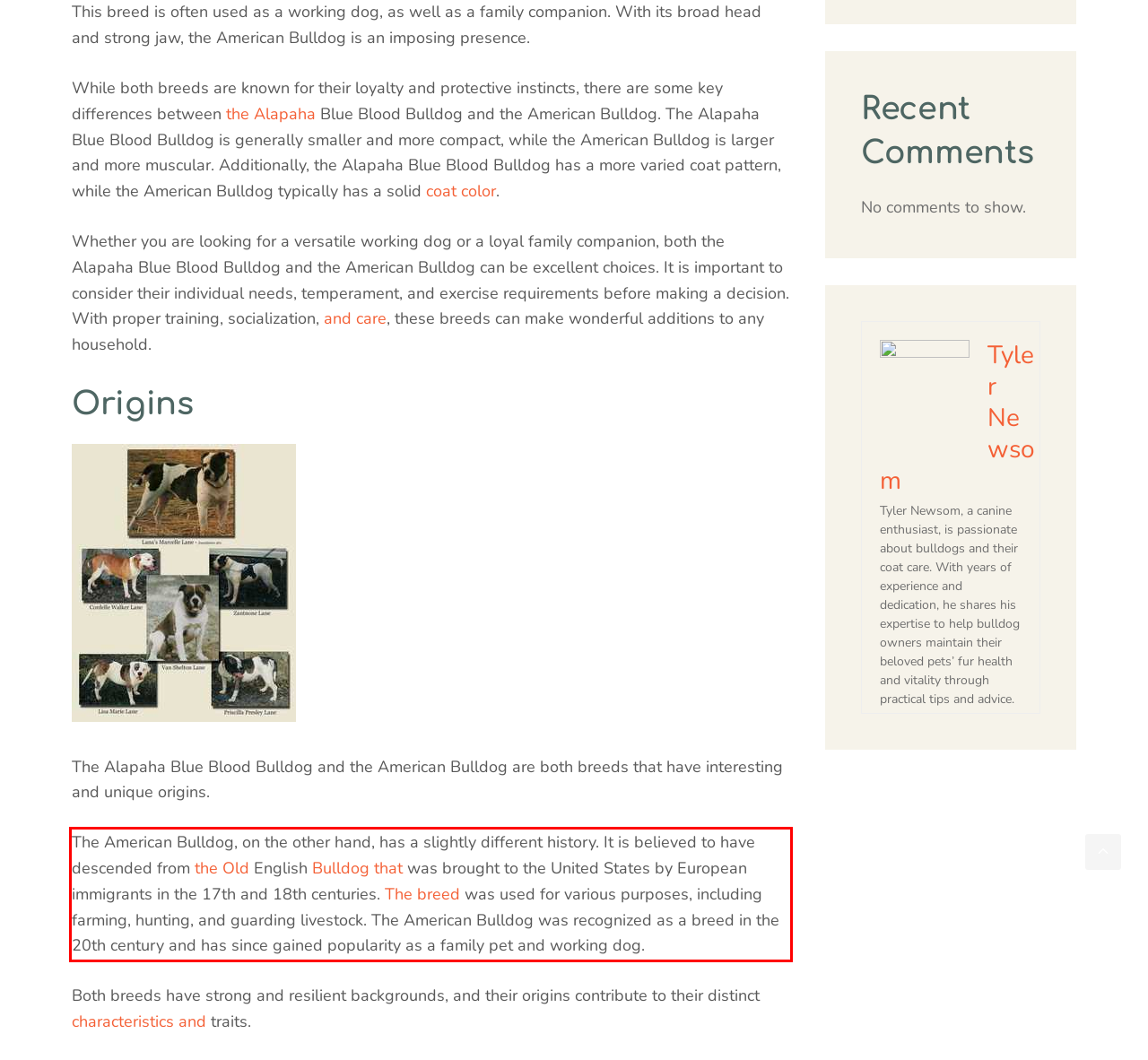There is a UI element on the webpage screenshot marked by a red bounding box. Extract and generate the text content from within this red box.

The American Bulldog, on the other hand, has a slightly different history. It is believed to have descended from the Old English Bulldog that was brought to the United States by European immigrants in the 17th and 18th centuries. The breed was used for various purposes, including farming, hunting, and guarding livestock. The American Bulldog was recognized as a breed in the 20th century and has since gained popularity as a family pet and working dog.